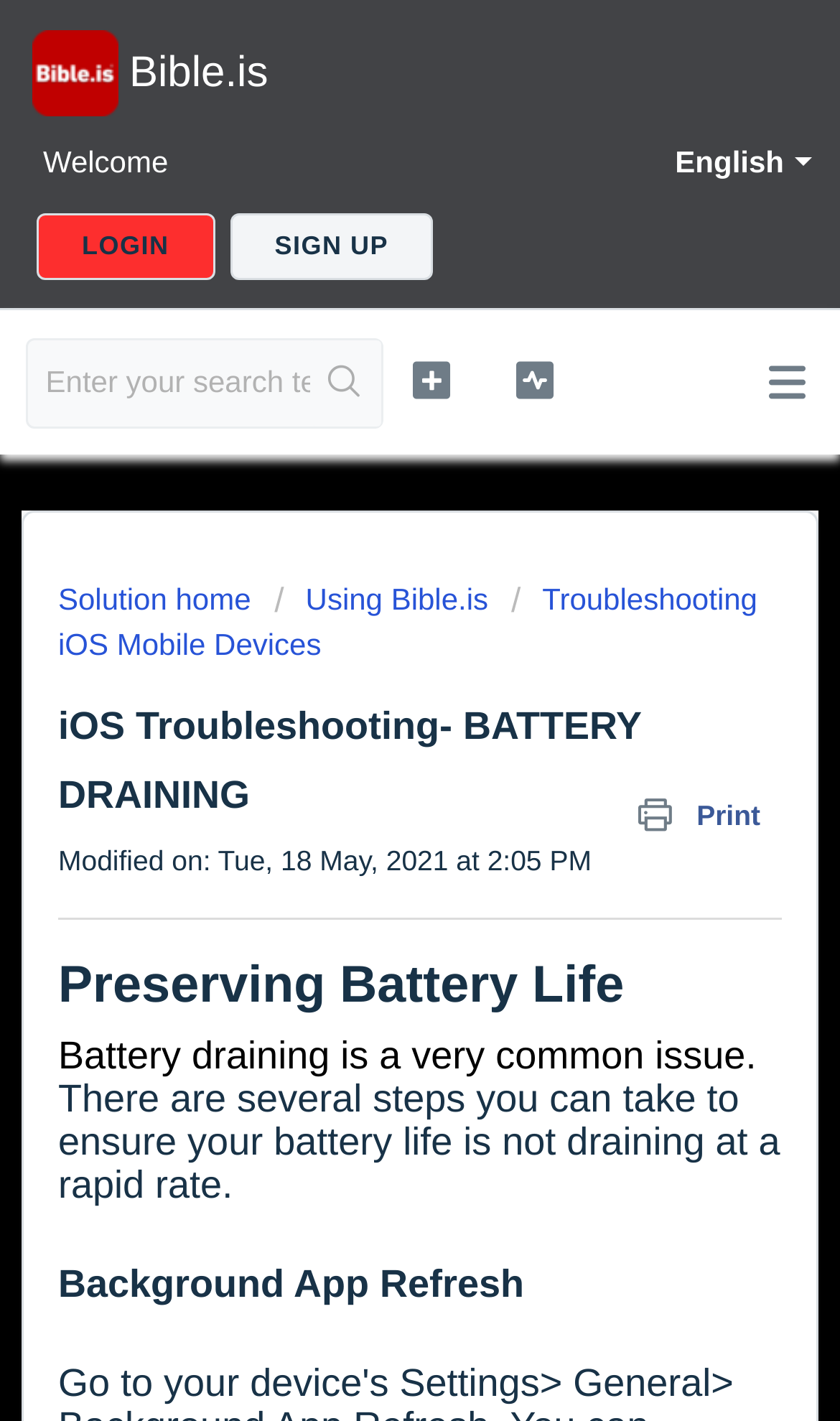Can you identify the bounding box coordinates of the clickable region needed to carry out this instruction: 'Click the SIGN UP link'? The coordinates should be four float numbers within the range of 0 to 1, stated as [left, top, right, bottom].

[0.273, 0.151, 0.516, 0.196]